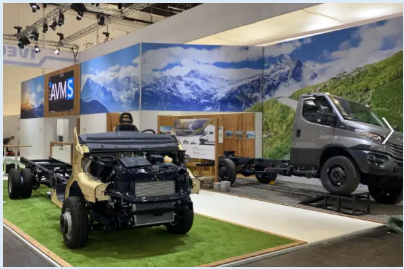How many vehicle chassis are displayed?
Please provide a comprehensive answer based on the details in the screenshot.

There are two vehicle chassis displayed on either side of the exhibition stand, with one appearing partially dismantled and the other fully assembled.